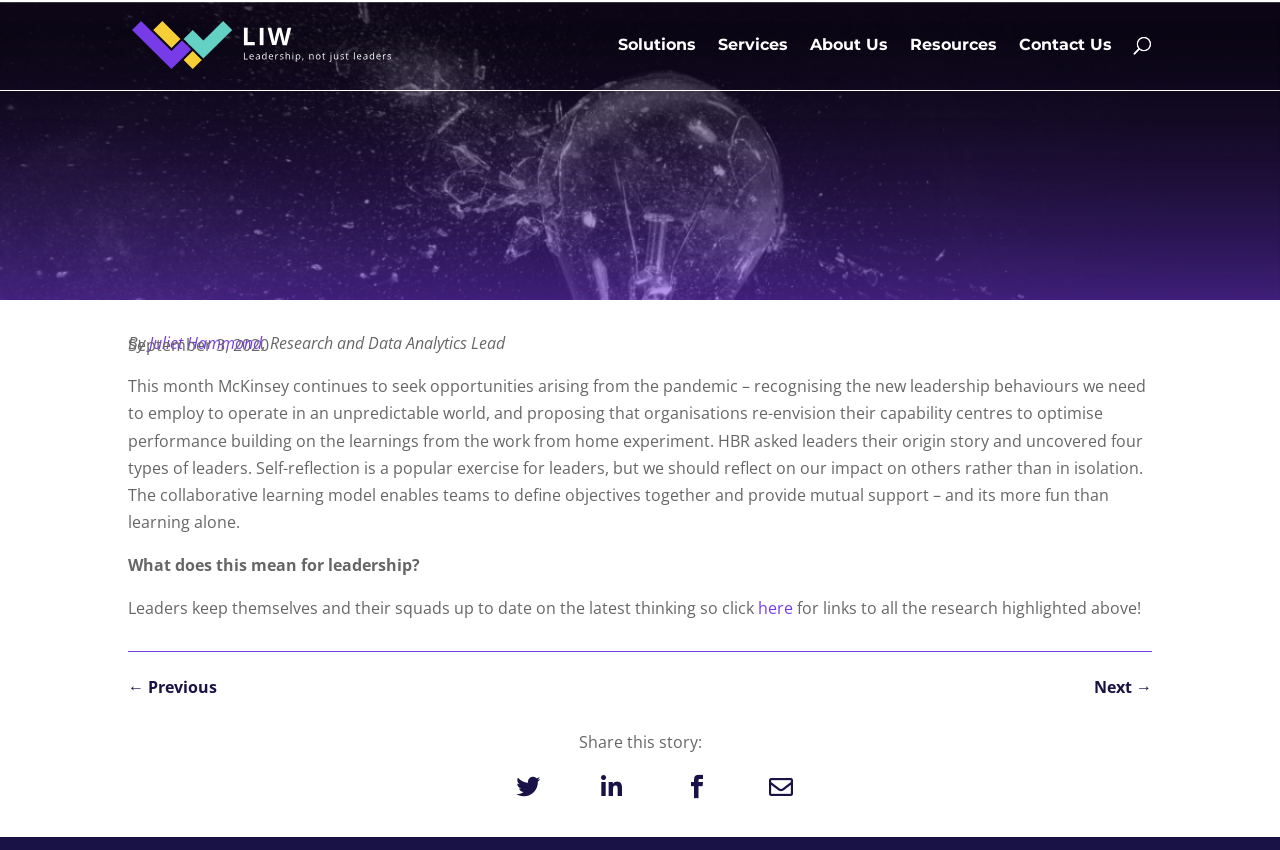Reply to the question with a single word or phrase:
What is the purpose of the 'here' link?

To access research highlighted above